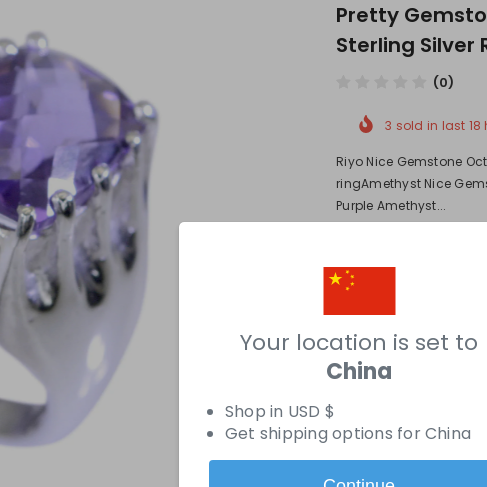Answer the question using only a single word or phrase: 
How many times has the ring sold in the last 18 hours?

Three times